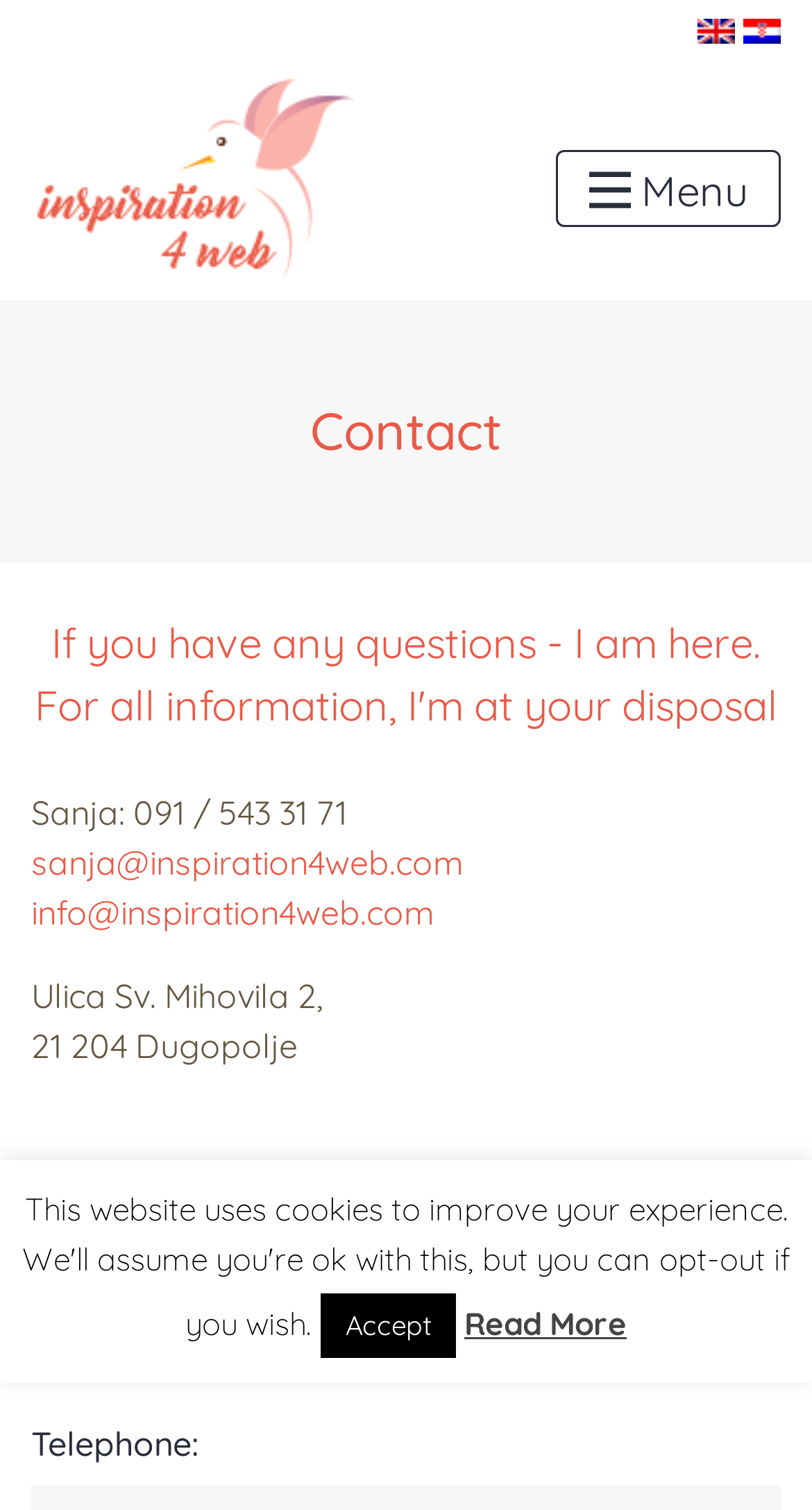Pinpoint the bounding box coordinates of the area that should be clicked to complete the following instruction: "Click on Inspiration4Web logo". The coordinates must be given as four float numbers between 0 and 1, i.e., [left, top, right, bottom].

[0.0, 0.033, 0.441, 0.199]